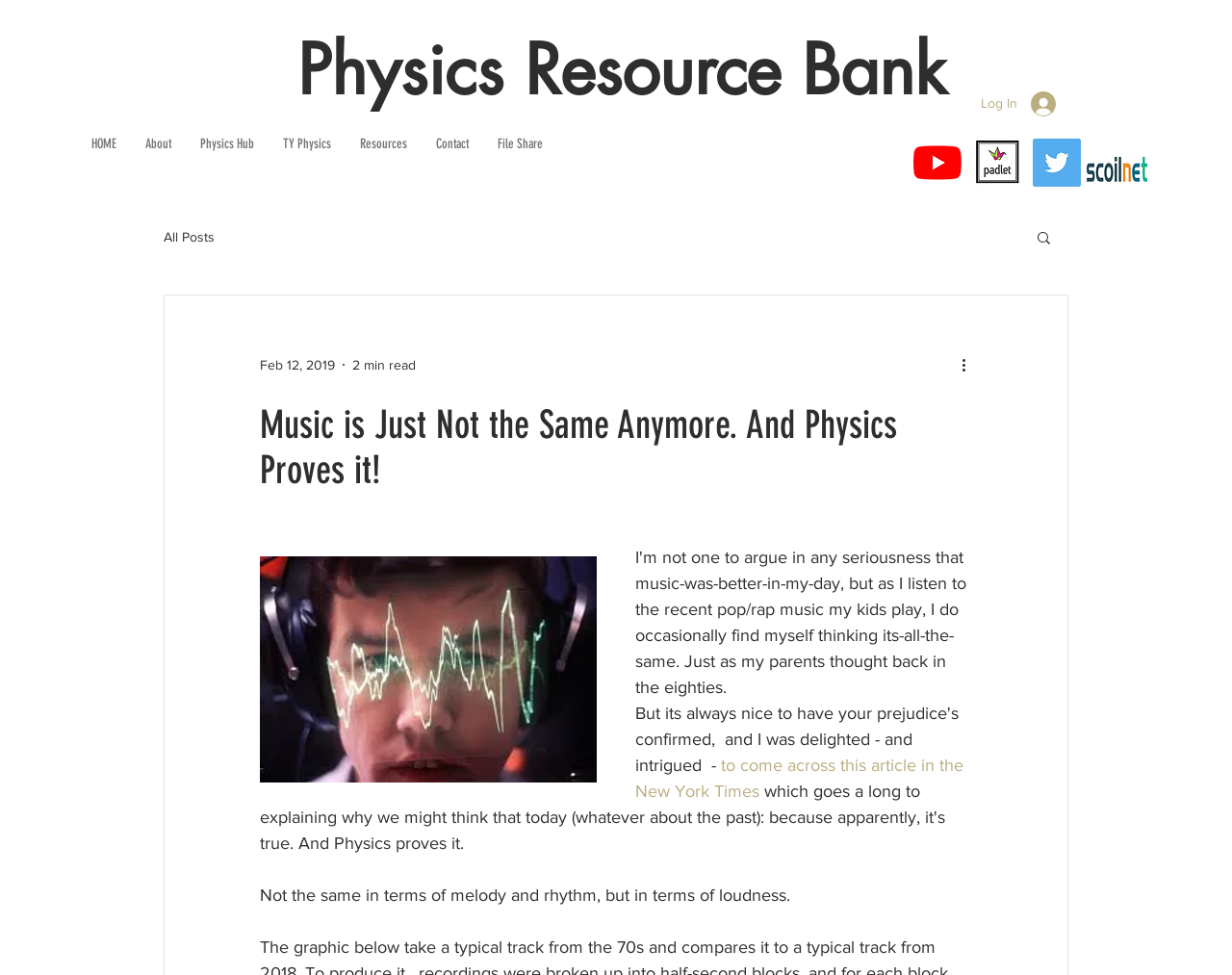What is the purpose of the button with the image?
Answer the question with just one word or phrase using the image.

Log In